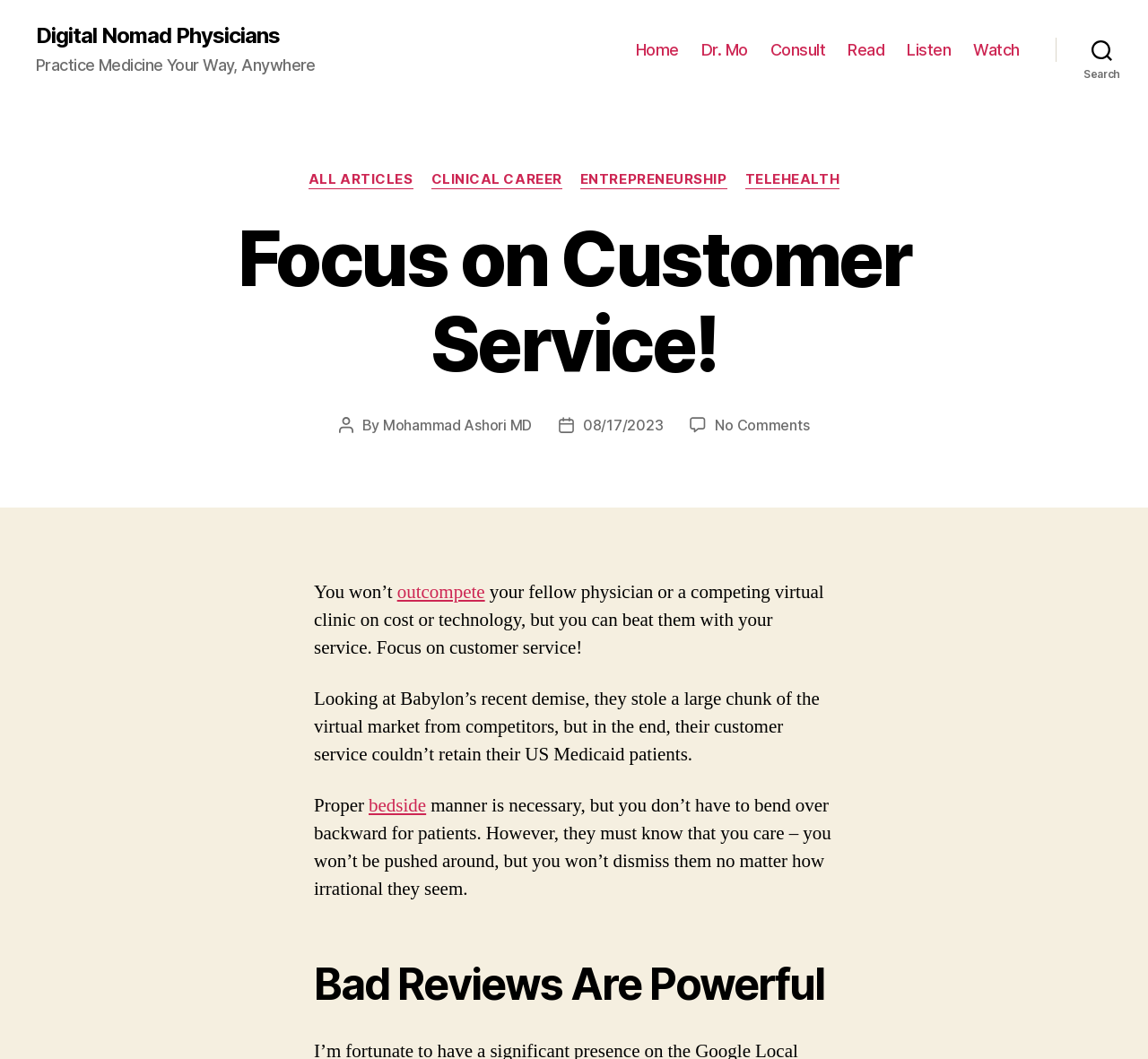Please specify the coordinates of the bounding box for the element that should be clicked to carry out this instruction: "Search for something". The coordinates must be four float numbers between 0 and 1, formatted as [left, top, right, bottom].

[0.92, 0.028, 1.0, 0.066]